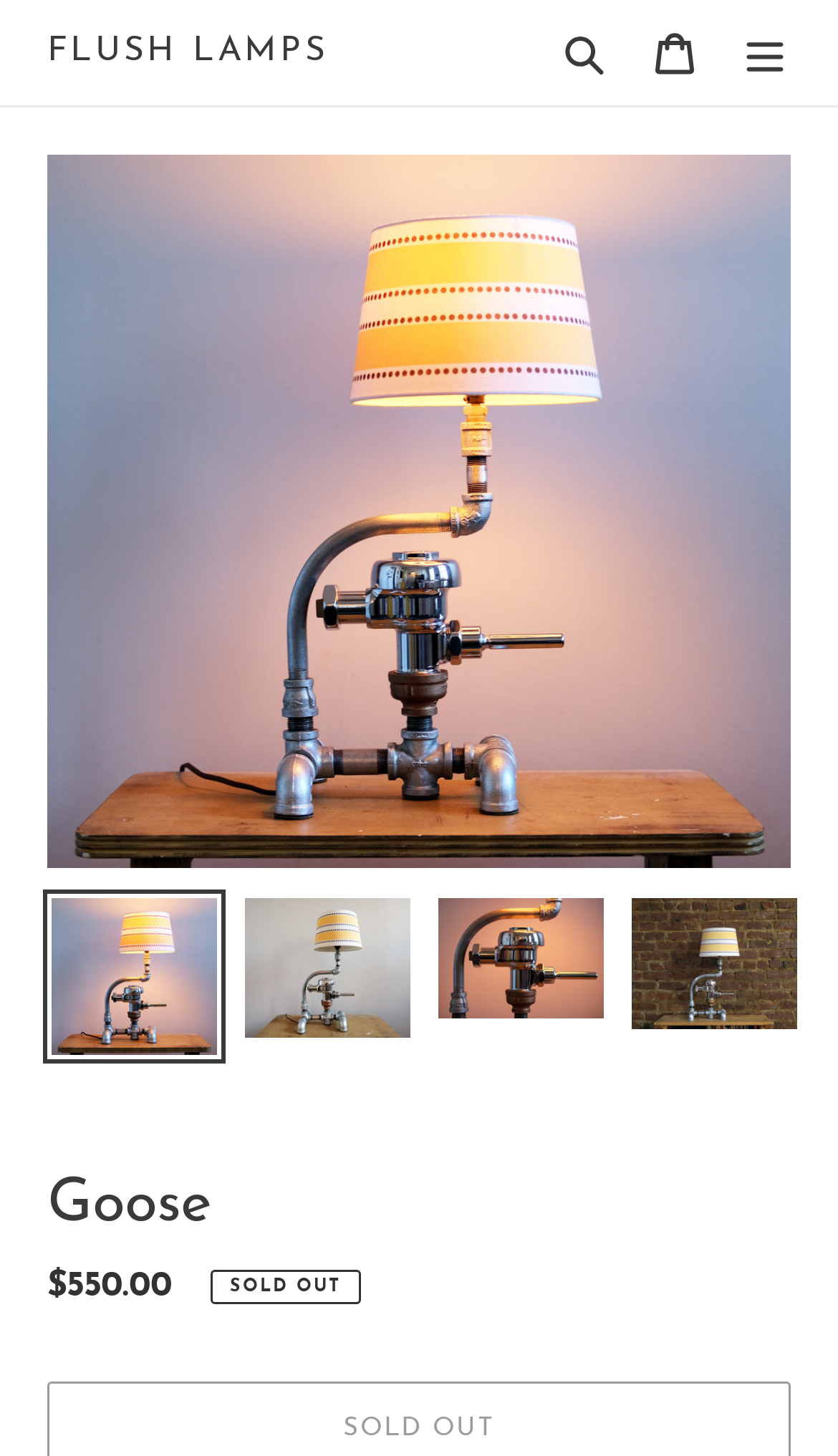Answer this question in one word or a short phrase: What is the price of the product?

$550.00